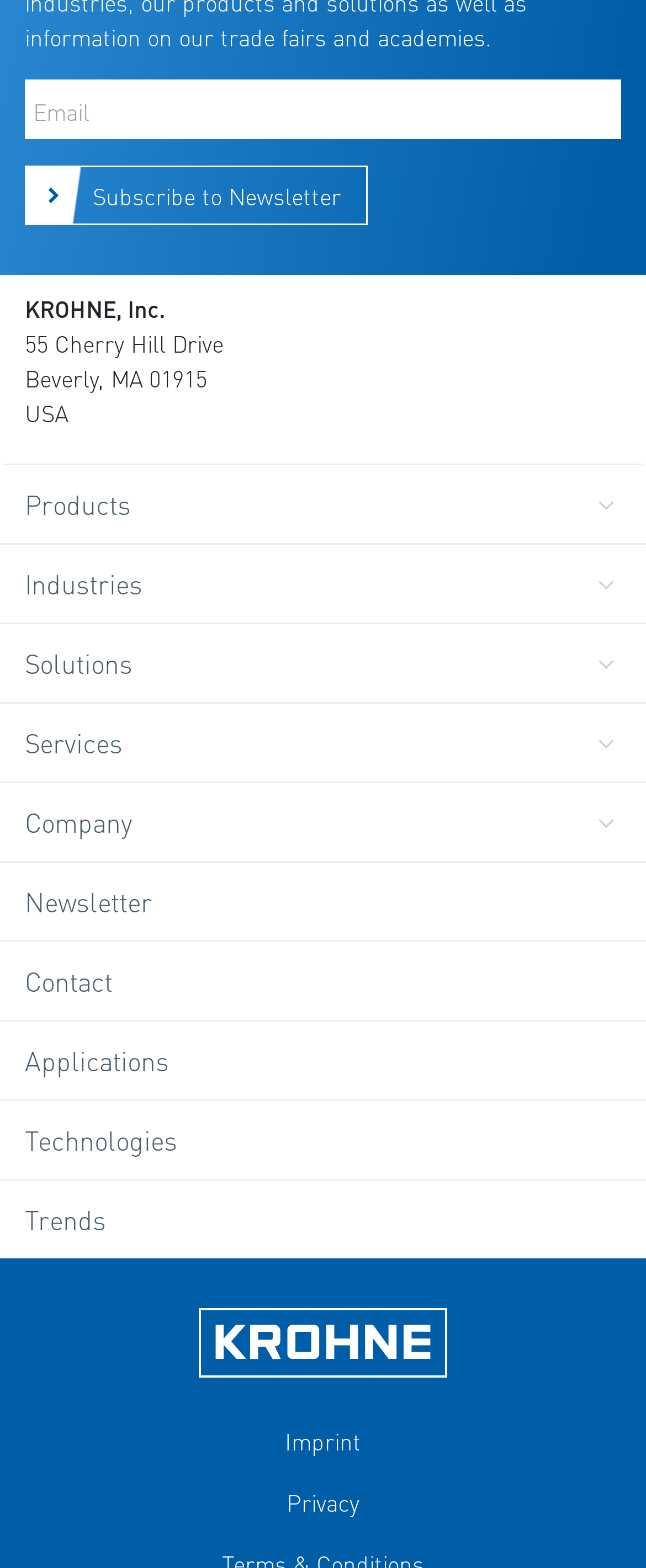Determine the bounding box coordinates for the region that must be clicked to execute the following instruction: "Go to imprint page".

[0.038, 0.9, 0.962, 0.939]